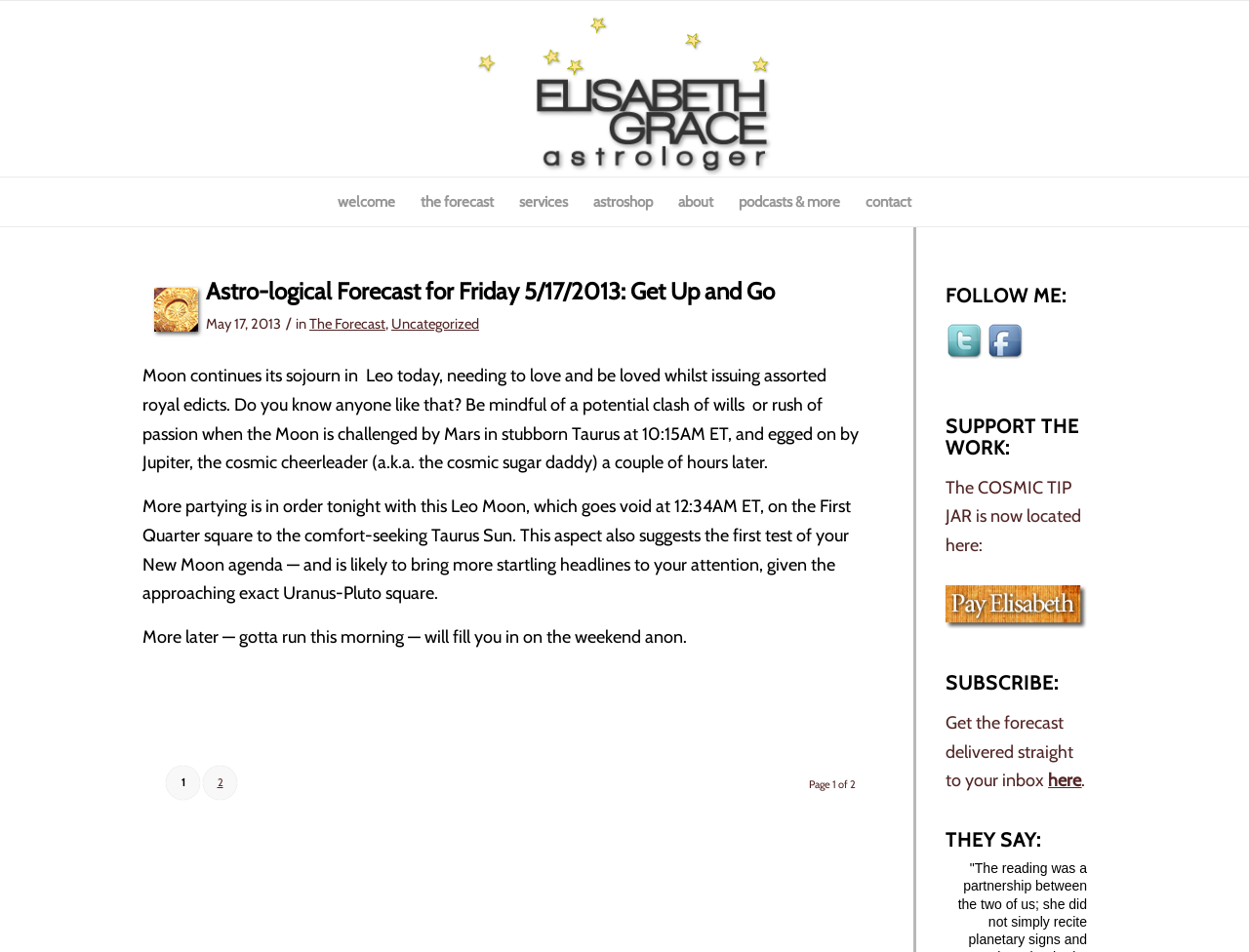Provide the bounding box coordinates of the area you need to click to execute the following instruction: "Read the article titled 'Astro-logical Forecast for Friday 5/17/2013: Get Up and Go'".

[0.165, 0.29, 0.692, 0.323]